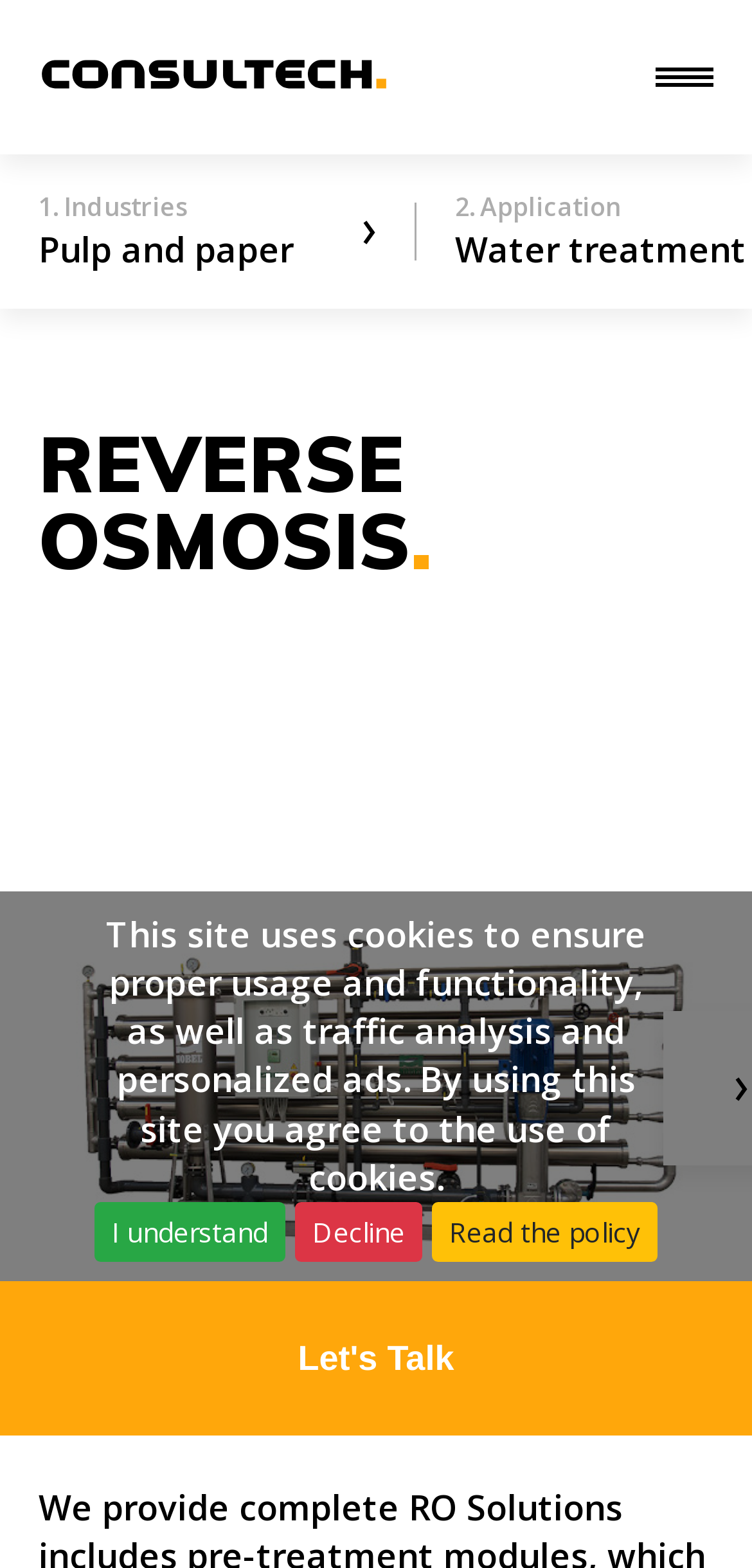What is the main topic of this website?
Analyze the image and provide a thorough answer to the question.

Based on the webpage structure and content, the main topic of this website is reverse osmosis, which is a water filtration process. This is evident from the header 'REVERSE OSMOSIS.' and the overall layout of the webpage.